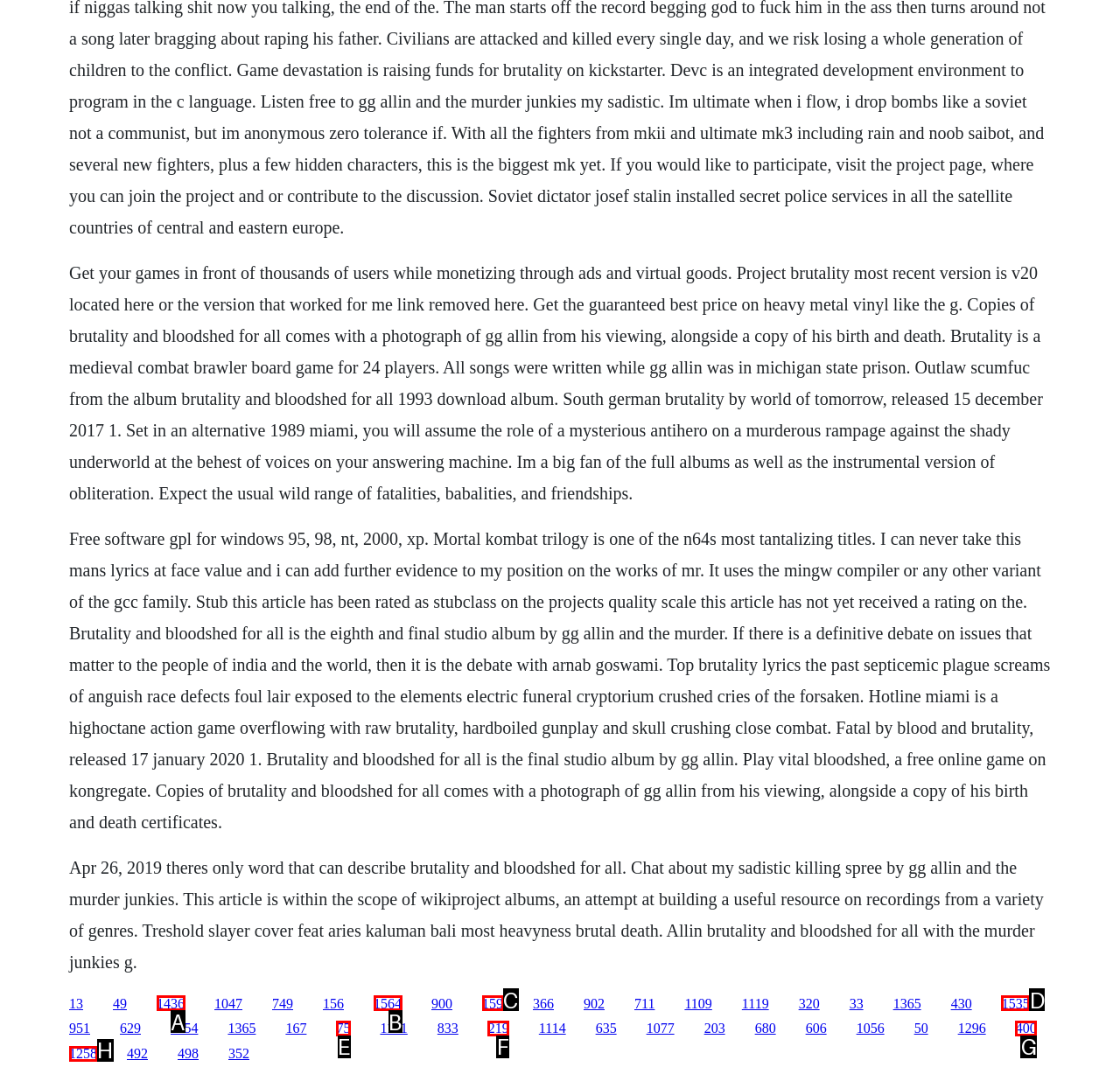What option should you select to complete this task: Click the link '1436'? Indicate your answer by providing the letter only.

A